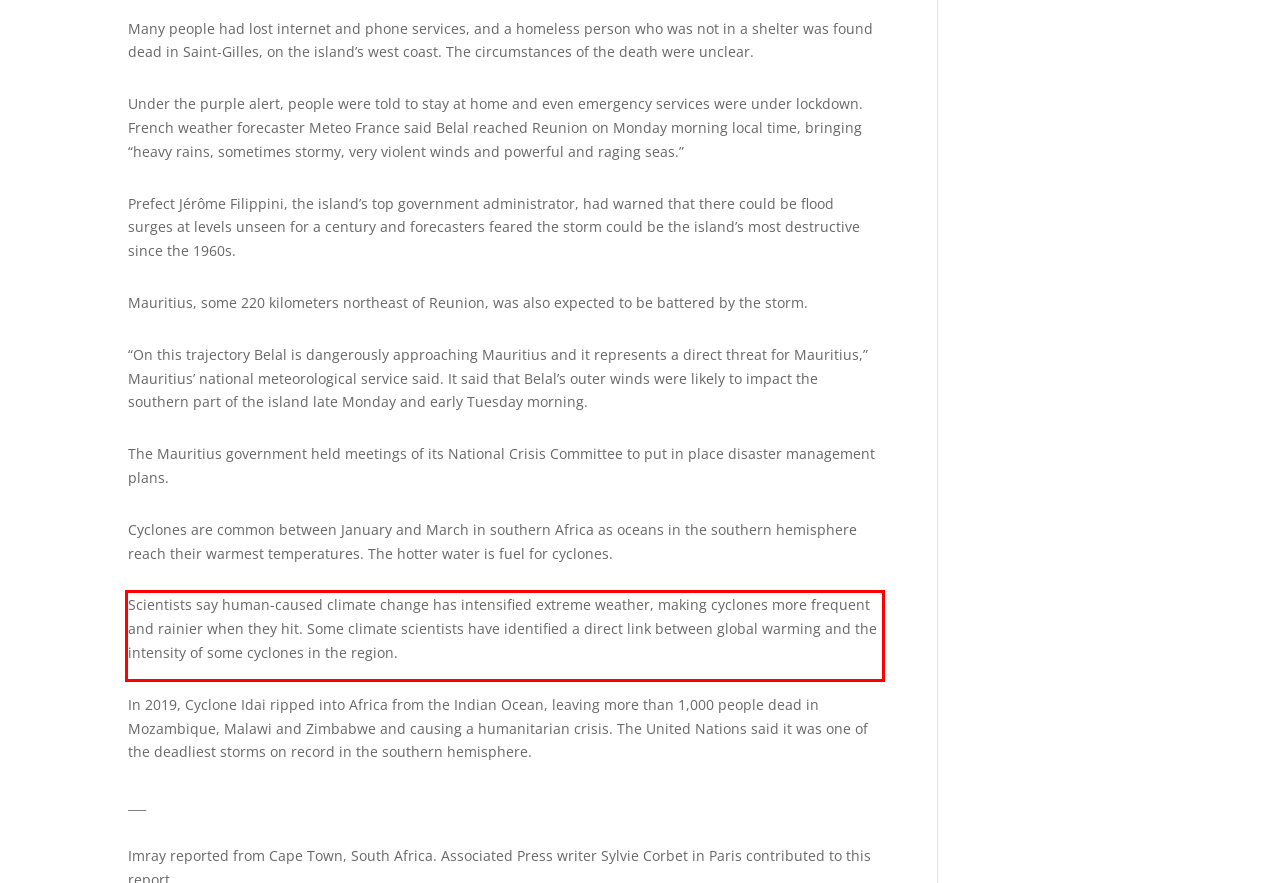View the screenshot of the webpage and identify the UI element surrounded by a red bounding box. Extract the text contained within this red bounding box.

Scientists say human-caused climate change has intensified extreme weather, making cyclones more frequent and rainier when they hit. Some climate scientists have identified a direct link between global warming and the intensity of some cyclones in the region.